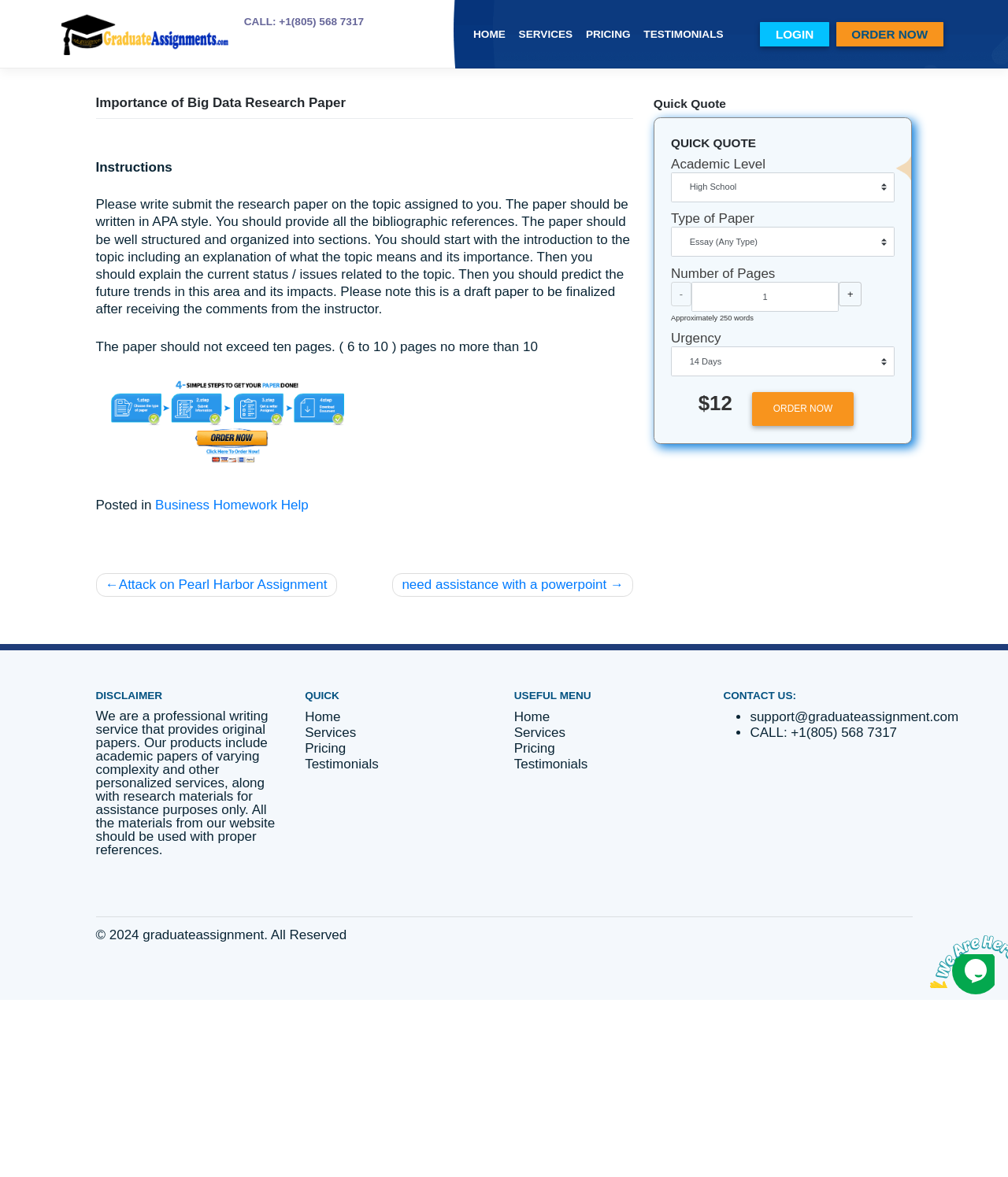Please provide the main heading of the webpage content.

Importance of Big Data Research Paper